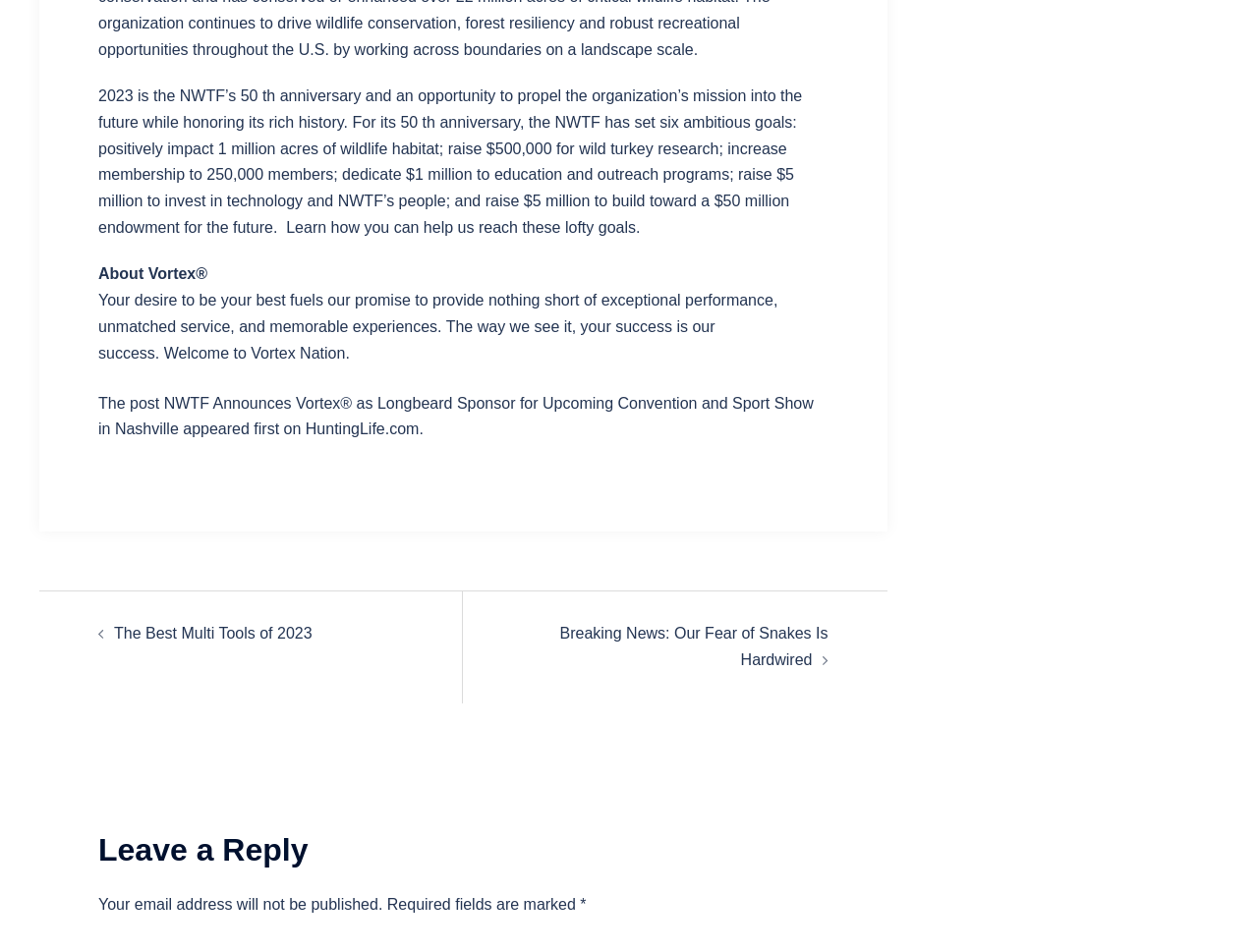Provide a one-word or short-phrase answer to the question:
What is the purpose of the 'Leave a Reply' section?

To leave a comment